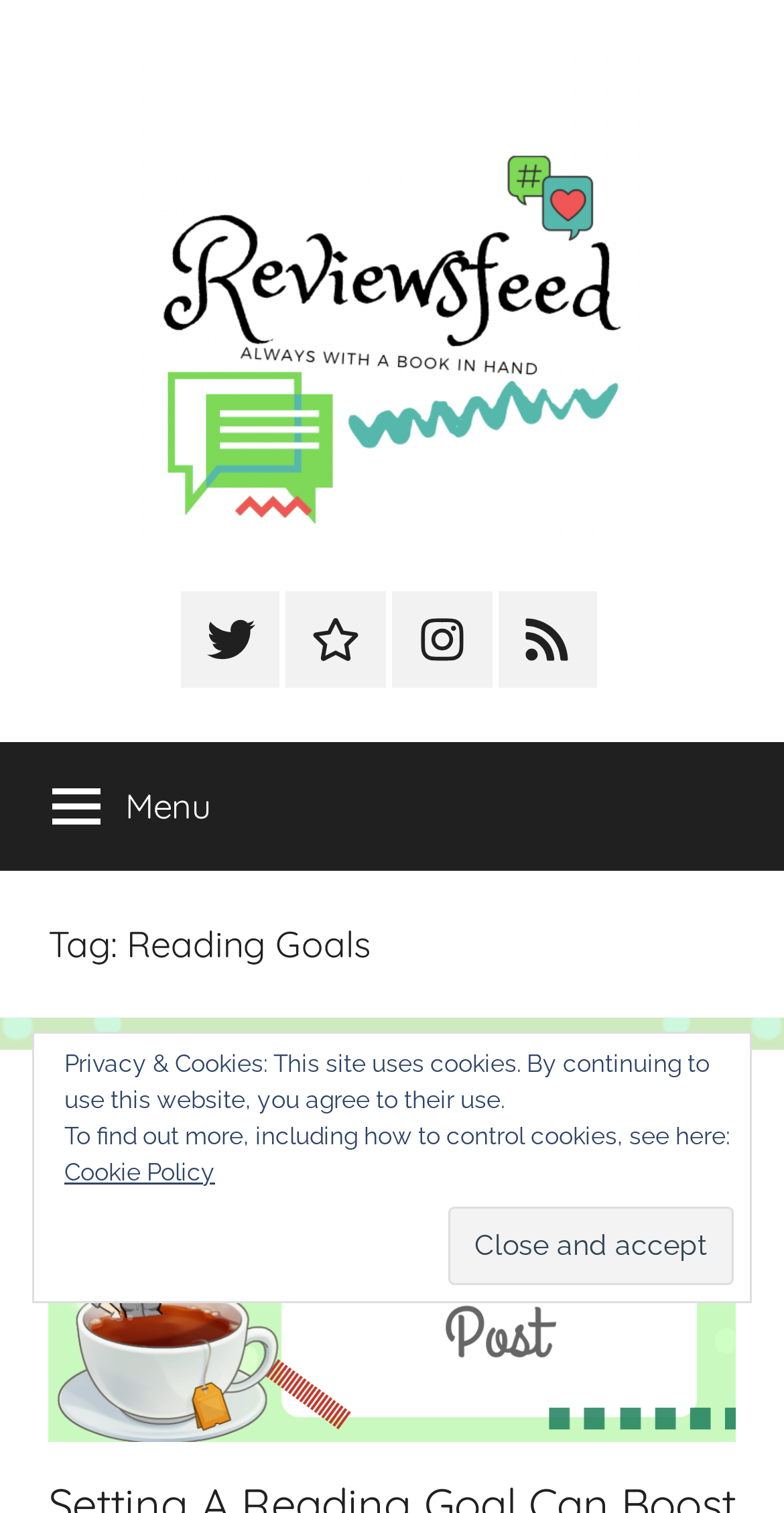Determine the bounding box coordinates for the clickable element to execute this instruction: "Search for something". Provide the coordinates as four float numbers between 0 and 1, i.e., [left, top, right, bottom].

None